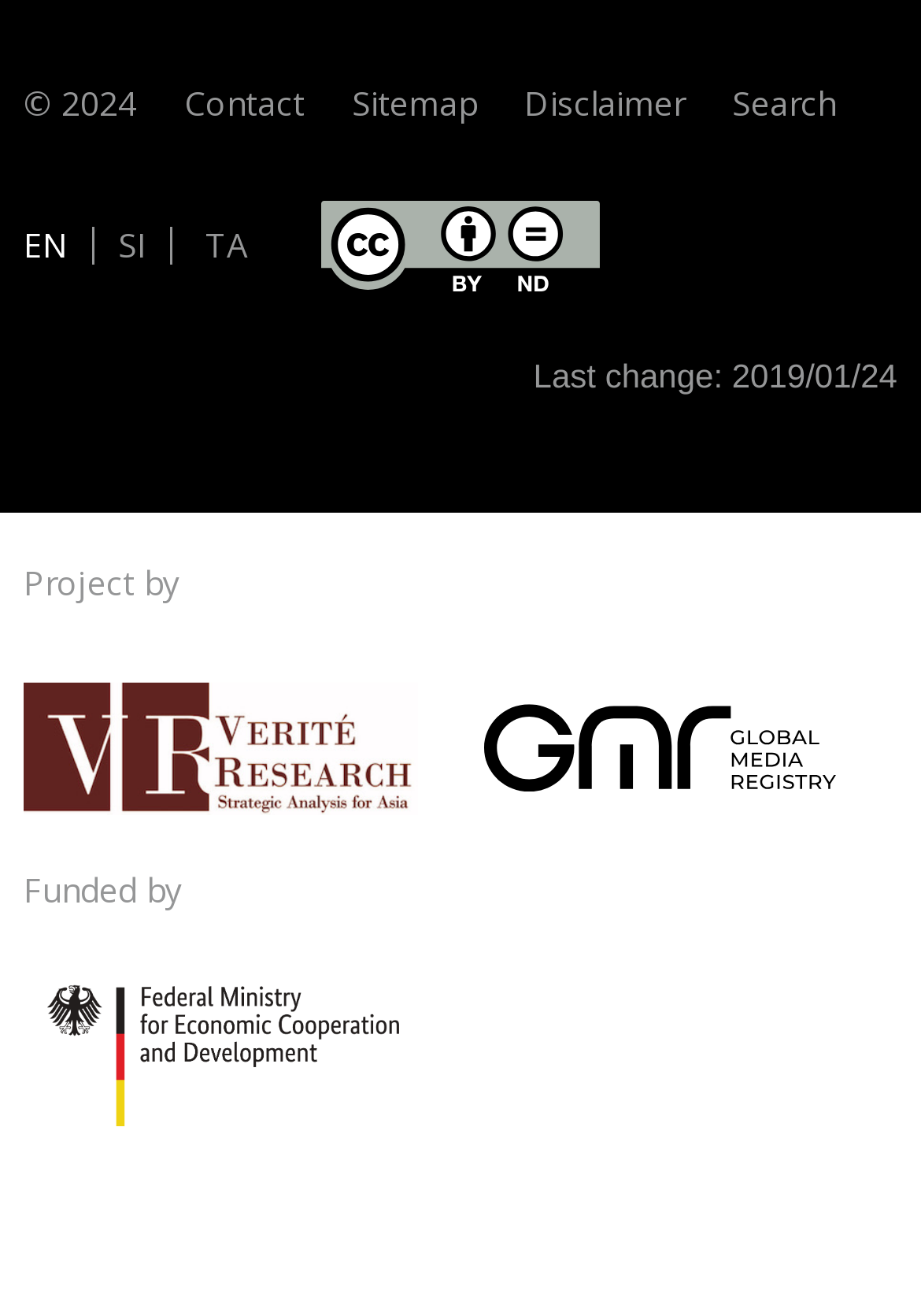What is the copyright year?
From the details in the image, answer the question comprehensively.

The copyright year can be found at the top of the webpage, where it says '© 2024'.